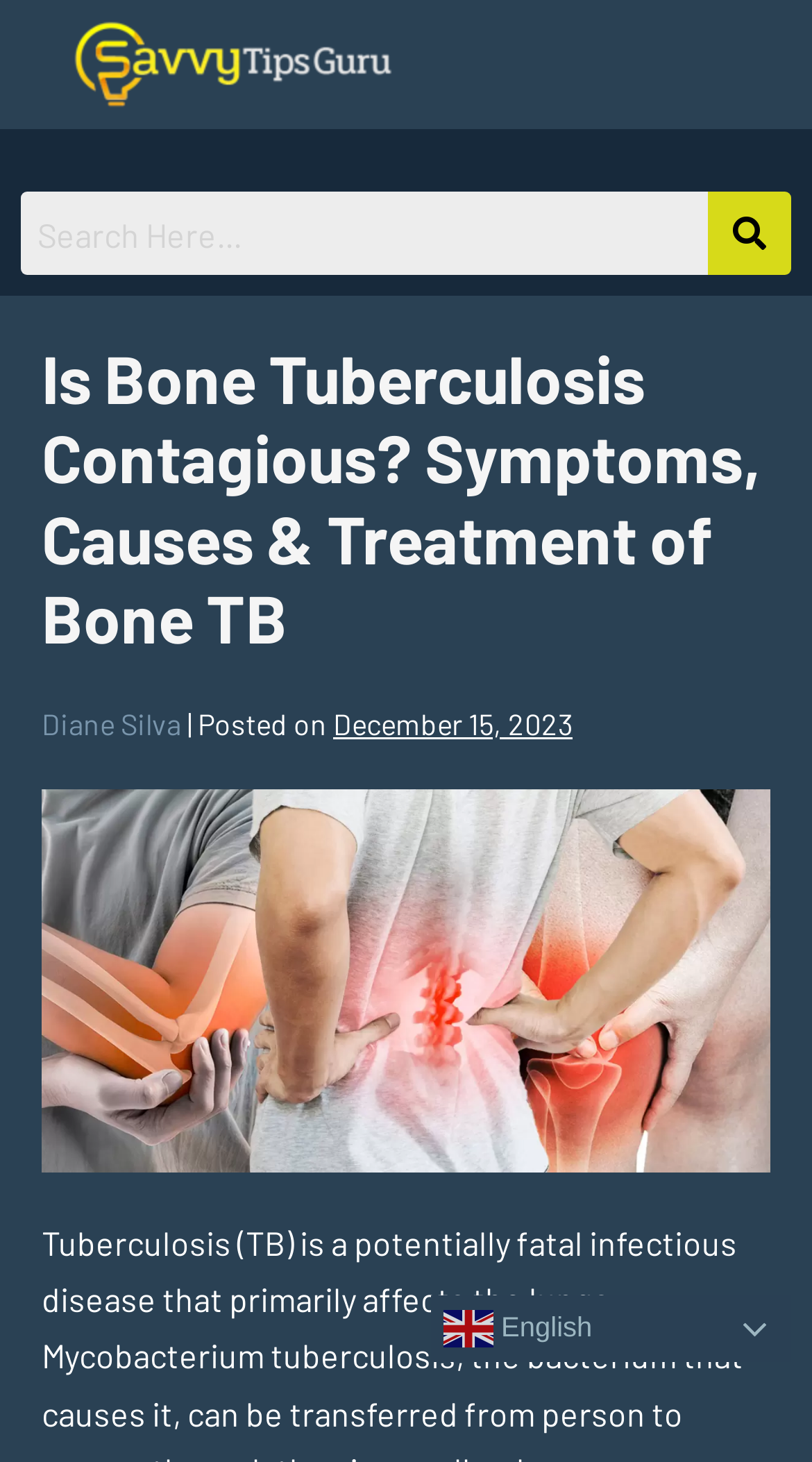What is the language of the webpage?
Give a detailed explanation using the information visible in the image.

I found the language of the webpage by looking at the bottom right corner, where it says 'en English' with a flag icon, indicating that the language of the webpage is English.